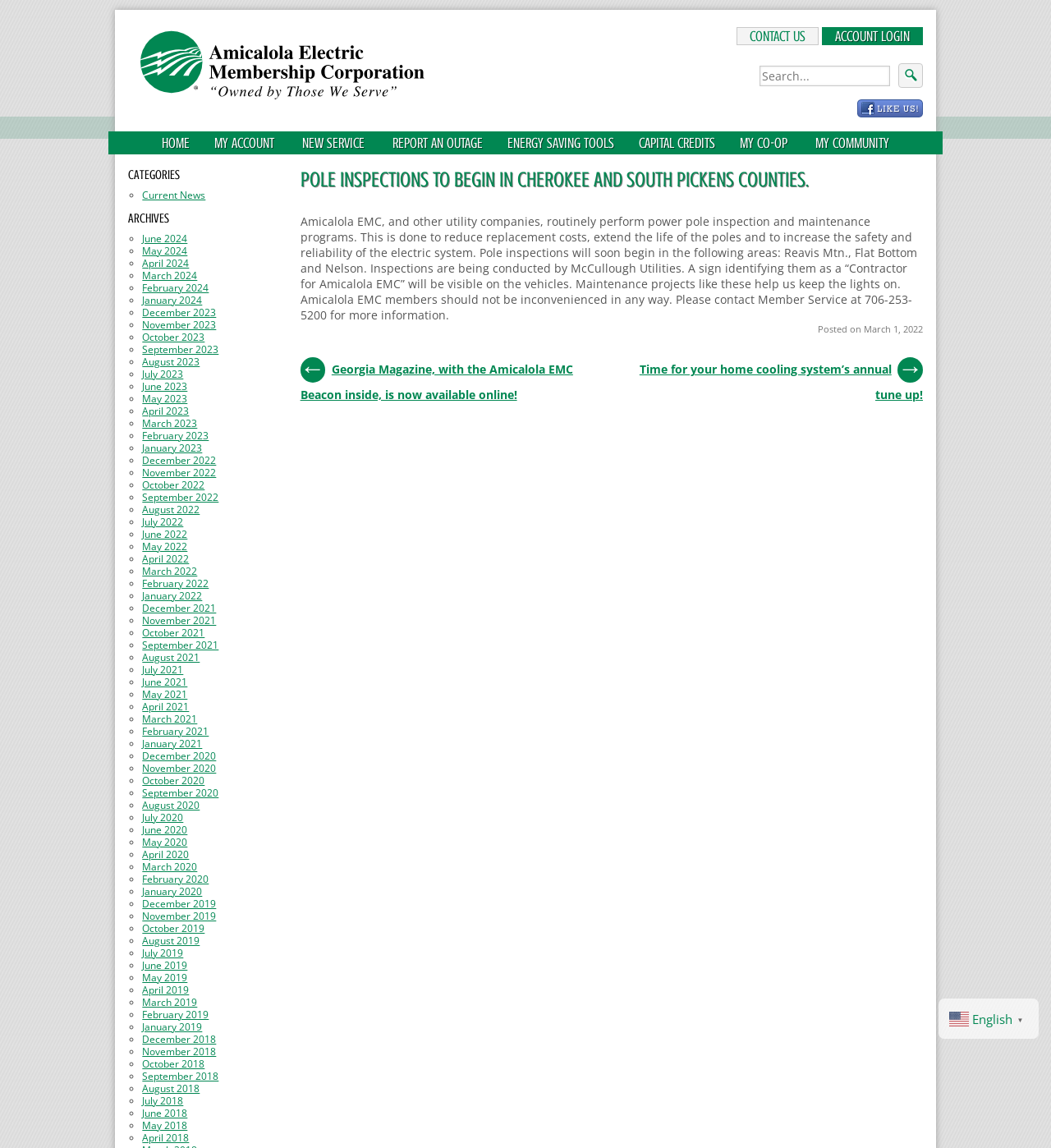Identify the bounding box coordinates of the element to click to follow this instruction: 'Contact us'. Ensure the coordinates are four float values between 0 and 1, provided as [left, top, right, bottom].

[0.701, 0.023, 0.779, 0.039]